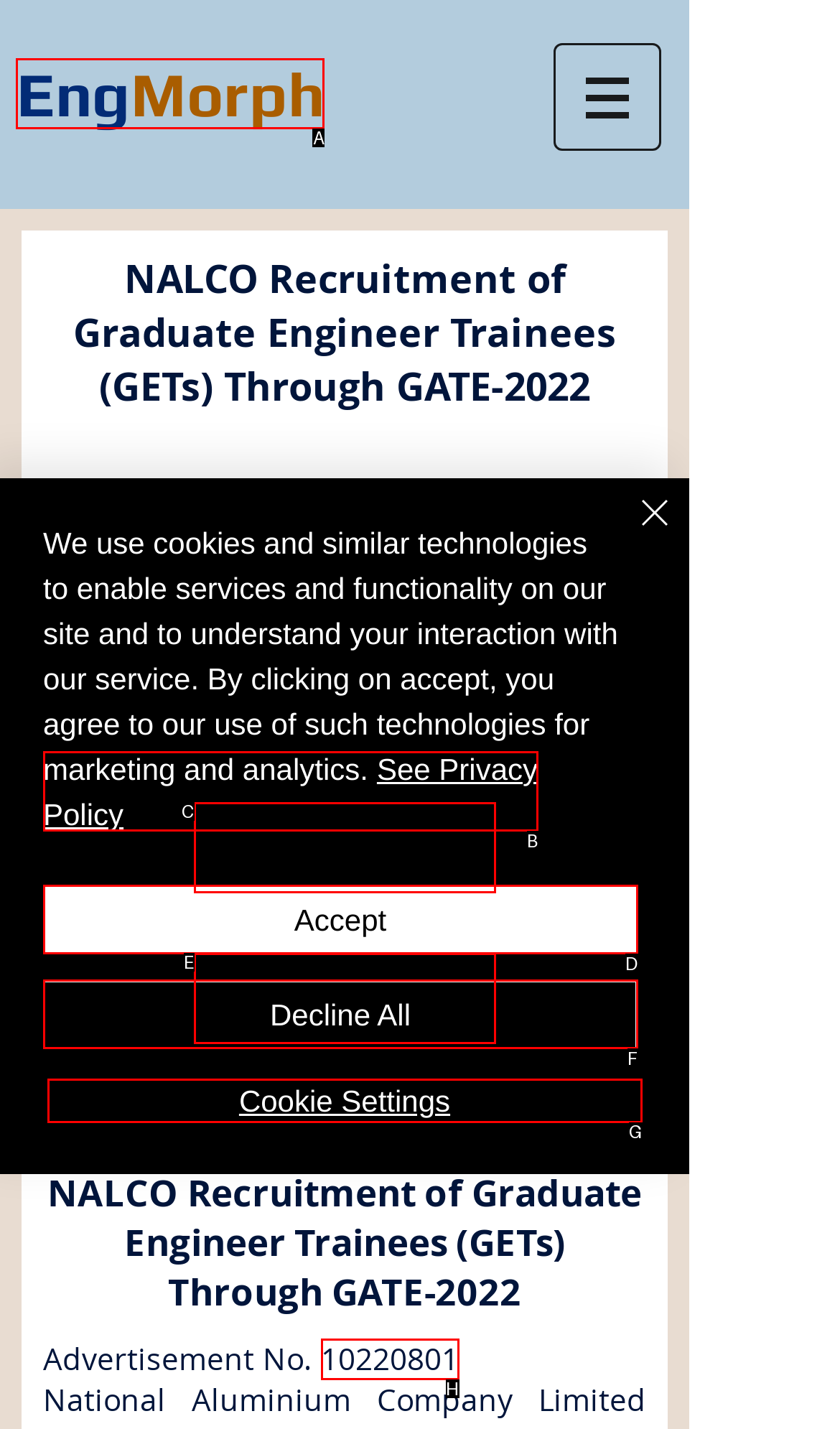Indicate which UI element needs to be clicked to fulfill the task: Click the EngMorph link
Answer with the letter of the chosen option from the available choices directly.

A